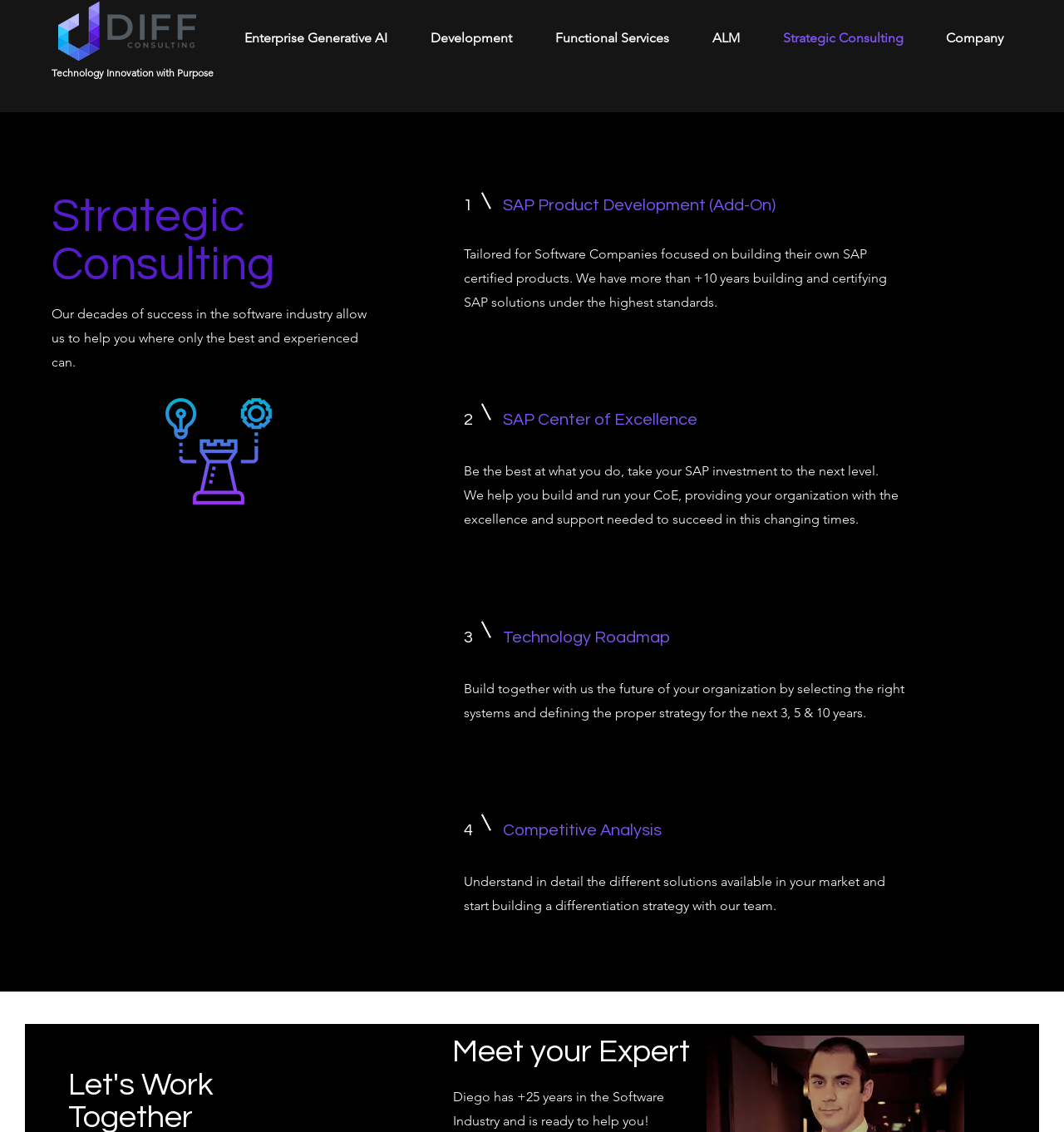What is the purpose of the SAP Product Development service?
Please provide a full and detailed response to the question.

The StaticText element 'Tailored for Software Companies focused on building their own SAP certified products.' suggests that the purpose of the SAP Product Development service is to help software companies build their own SAP certified products.